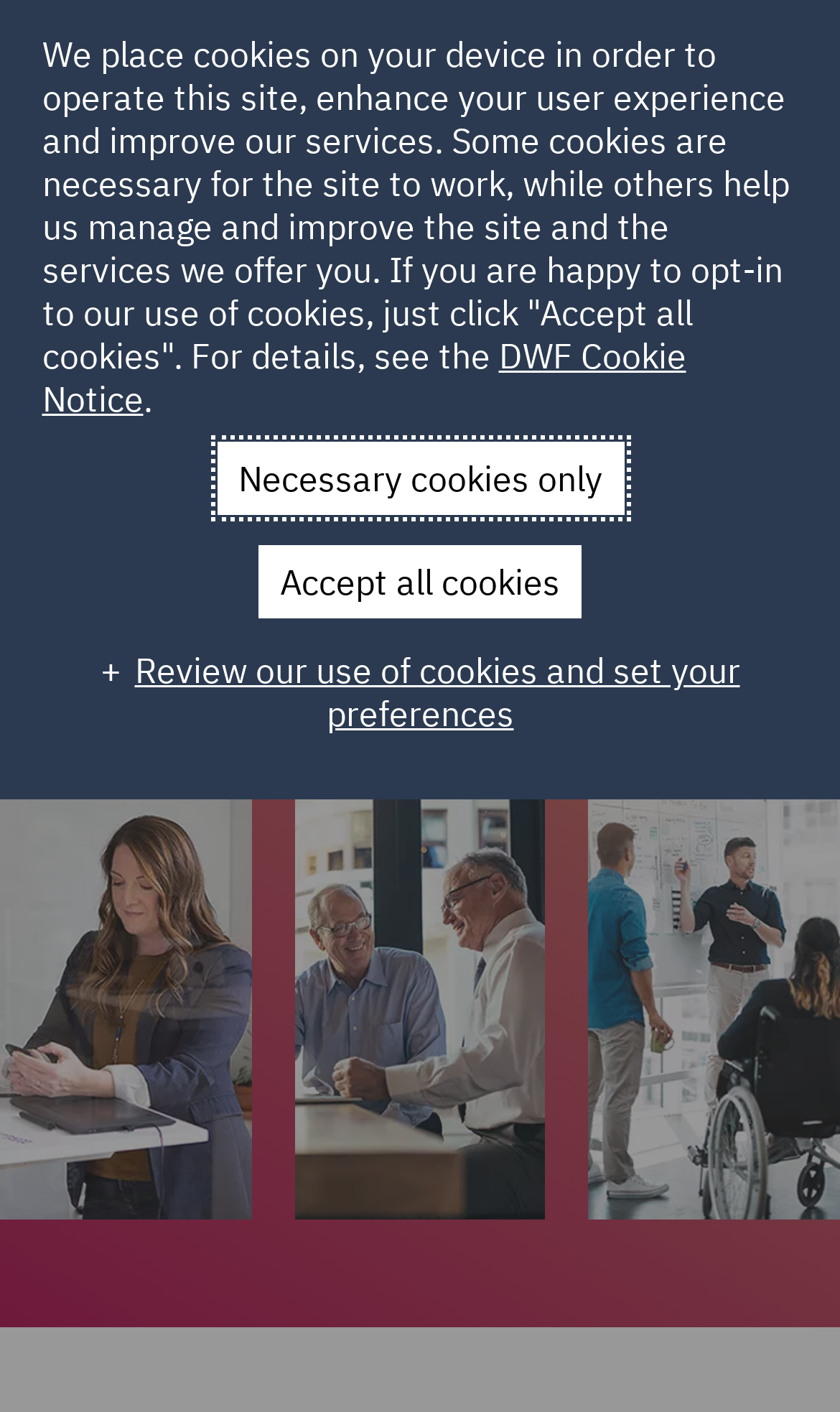Provide a brief response using a word or short phrase to this question:
What is the tone of the text on the page?

Professional